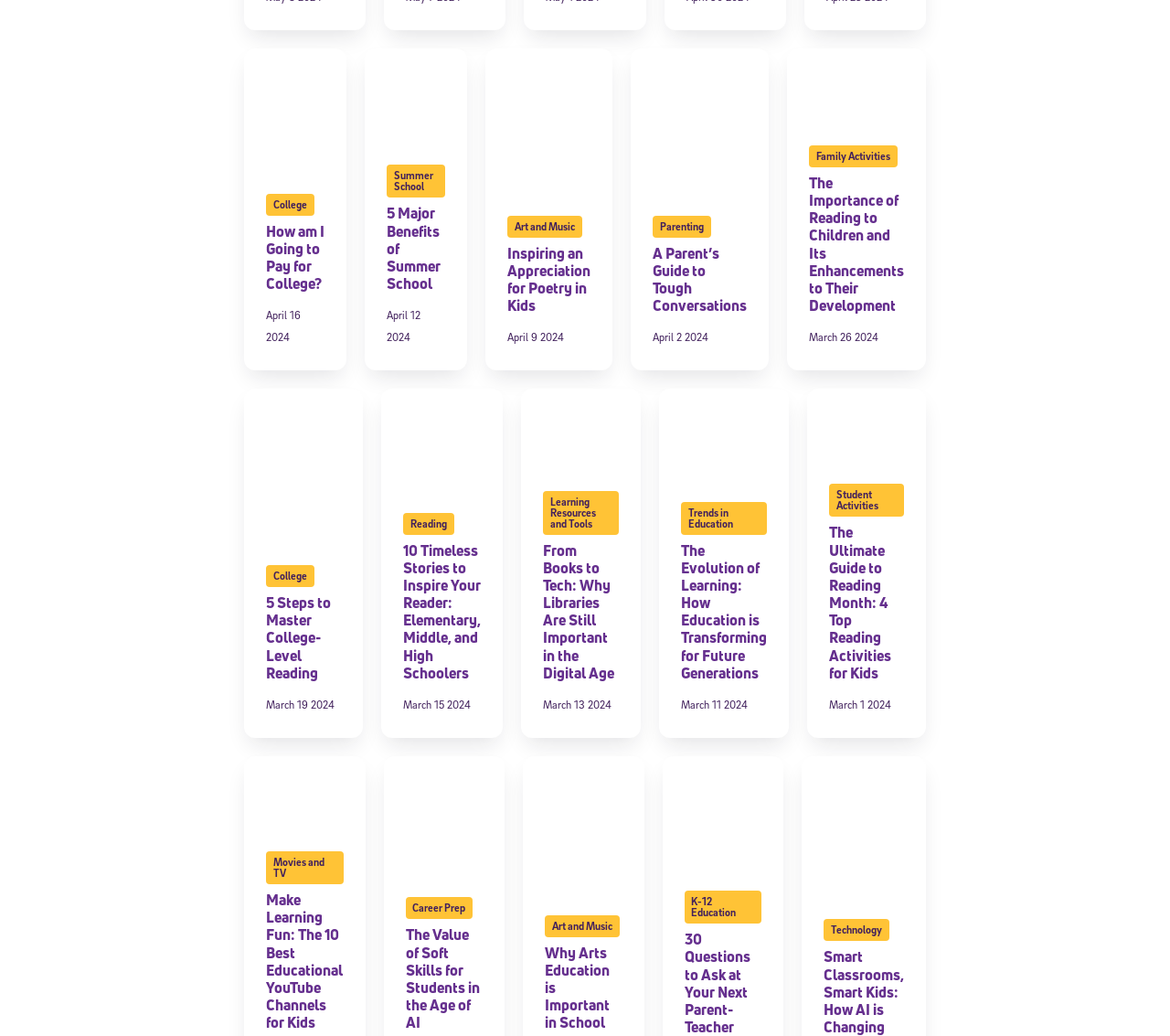Point out the bounding box coordinates of the section to click in order to follow this instruction: "View the article about the benefits of summer school".

[0.33, 0.196, 0.377, 0.283]